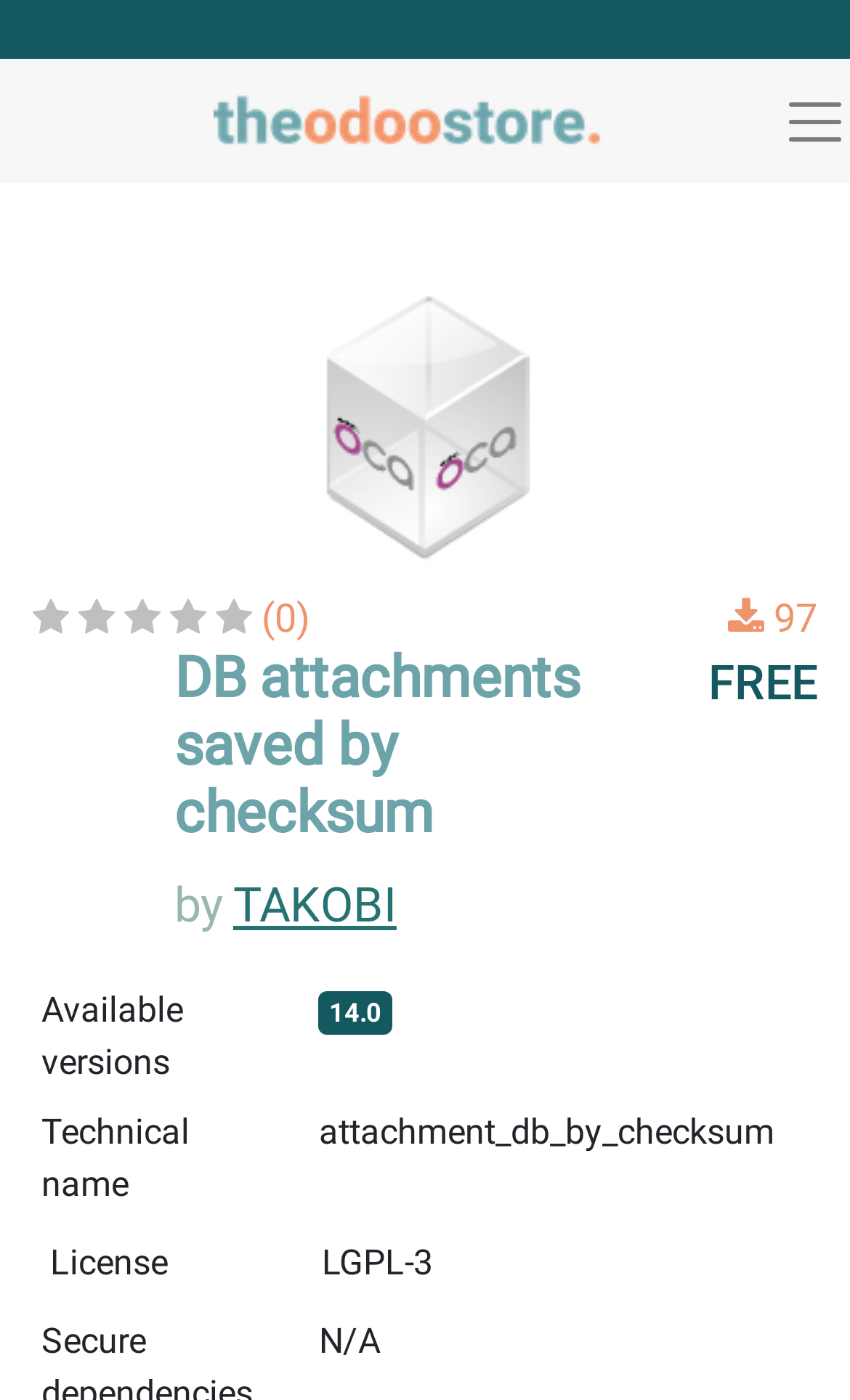What is the license of the module?
Answer the question with just one word or phrase using the image.

LGPL-3